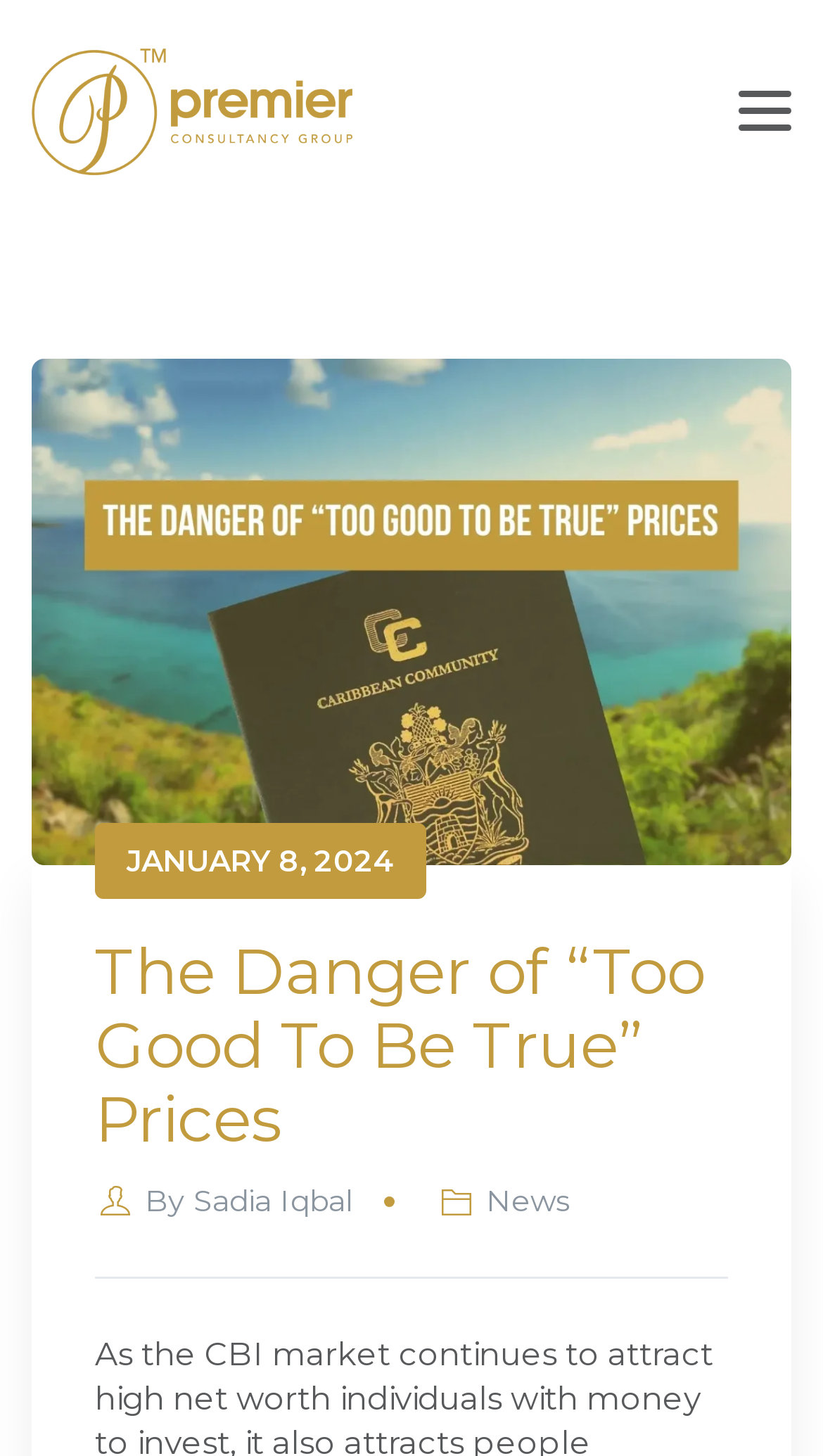Who is the author of the article?
Please use the visual content to give a single word or phrase answer.

Sadia Iqbal